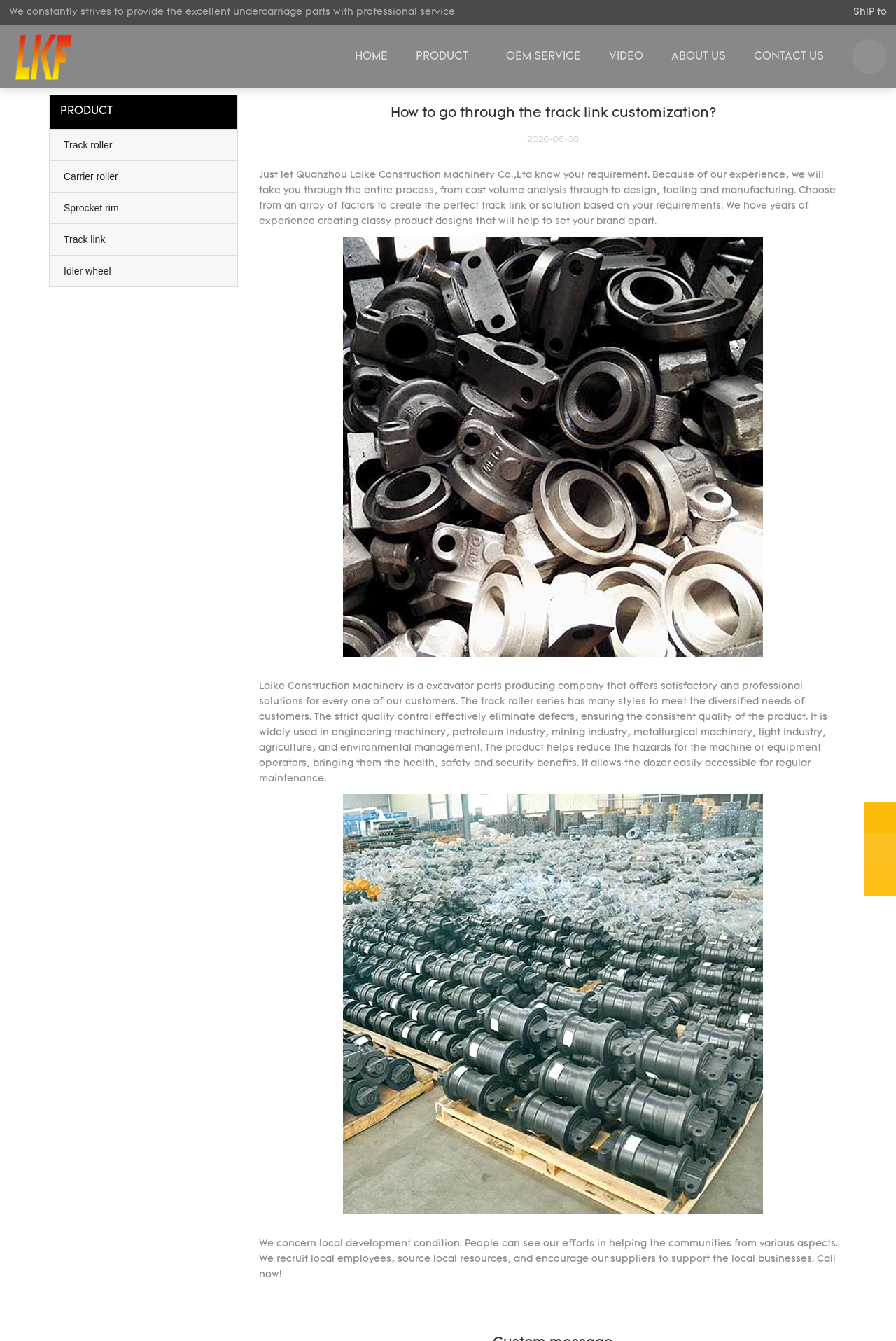Please find the bounding box for the UI element described by: "PRODUCT".

[0.449, 0.019, 0.549, 0.066]